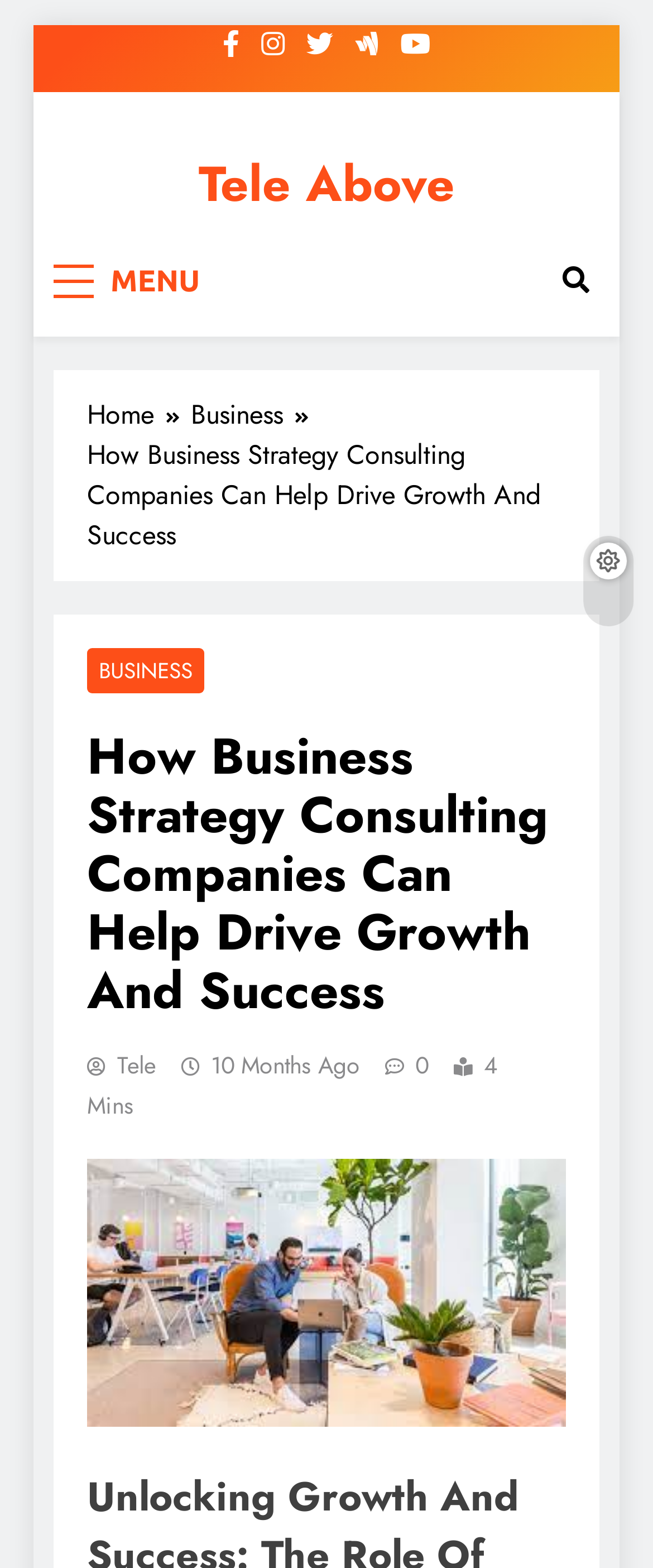Generate a thorough explanation of the webpage's elements.

The webpage is about business strategy consulting companies and their role in driving growth and achieving success. At the top left, there is a "Skip to content" link. Next to it, there are five social media links represented by icons. Below these links, there is a "Tele Above" link. 

To the right of the "Tele Above" link, there is a "MENU" button. On the right side of the page, there is a search icon button. 

The main content of the page is divided into sections. The first section has a breadcrumb navigation menu with links to "Home" and "Business". Below the breadcrumb menu, there is a heading that reads "How Business Strategy Consulting Companies Can Help Drive Growth And Success". 

Under the heading, there is a section with a "BUSINESS" link, followed by the main article title "How Business Strategy Consulting Companies Can Help Drive Growth And Success" in a larger font. Below the article title, there is a "Tele" link, a "10 Months Ago" link with a timestamp, and a "4 Mins" text indicating the reading time. 

At the bottom of this section, there is an image related to the article title. Overall, the webpage has a clean layout with clear headings and concise text, making it easy to navigate and read.